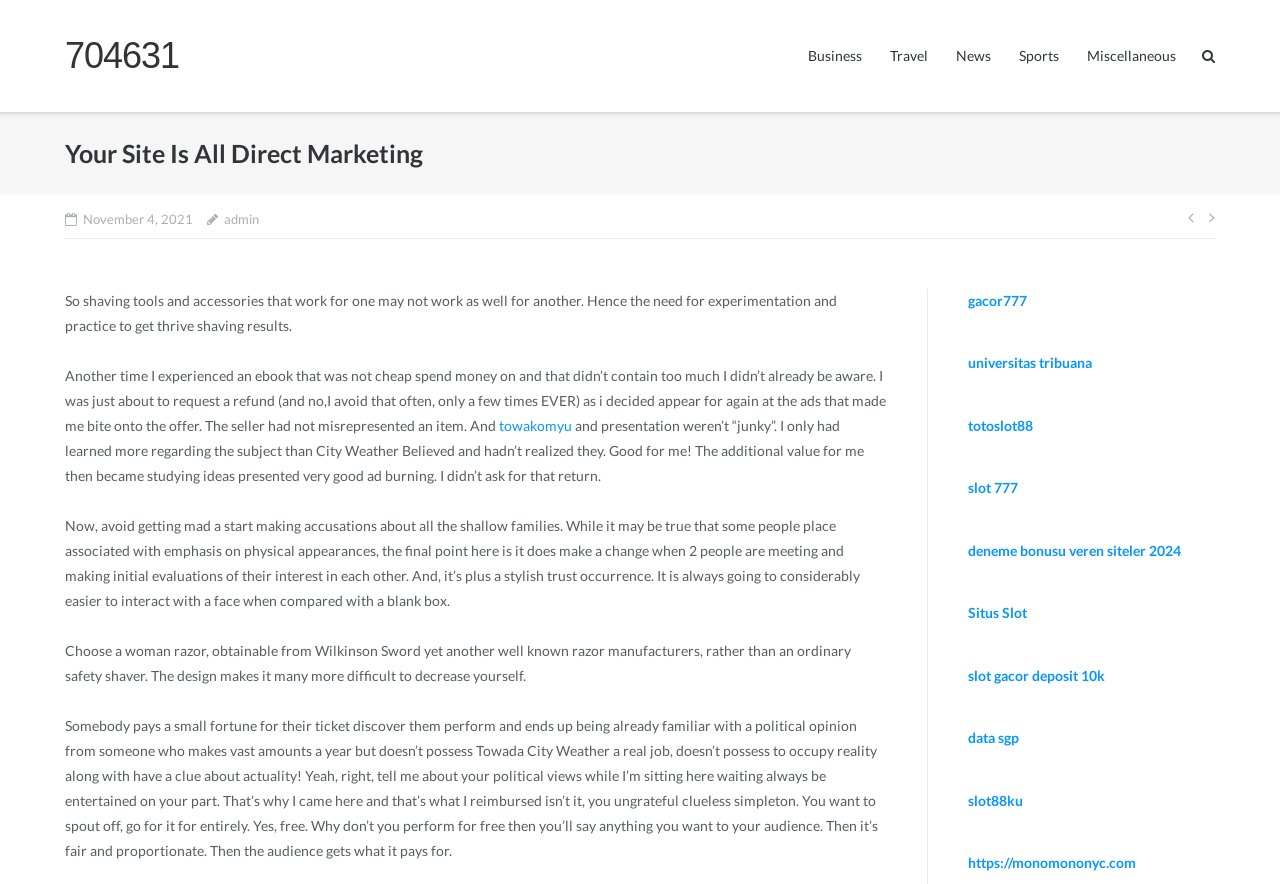Please reply to the following question with a single word or a short phrase:
What is the category of the link 'Sports'?

News